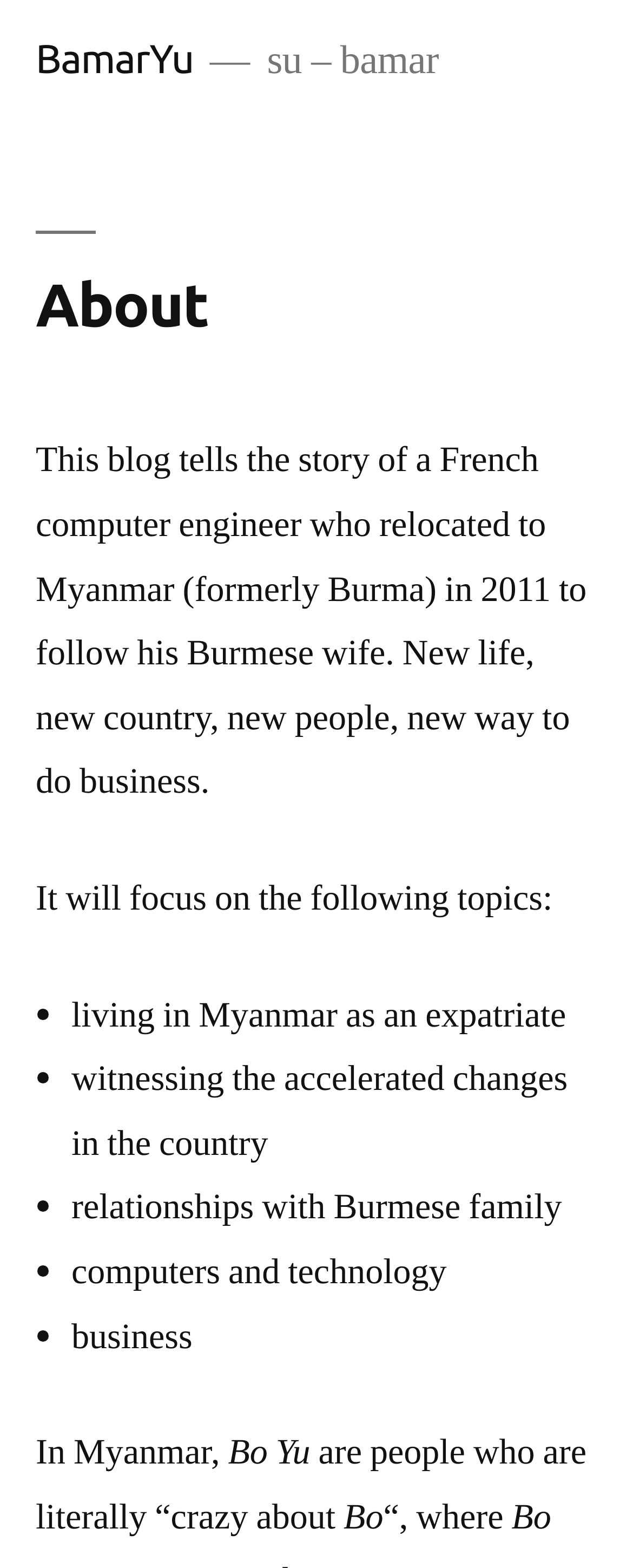Respond to the question below with a concise word or phrase:
What are the topics the blog will focus on?

Living in Myanmar, technology, etc.